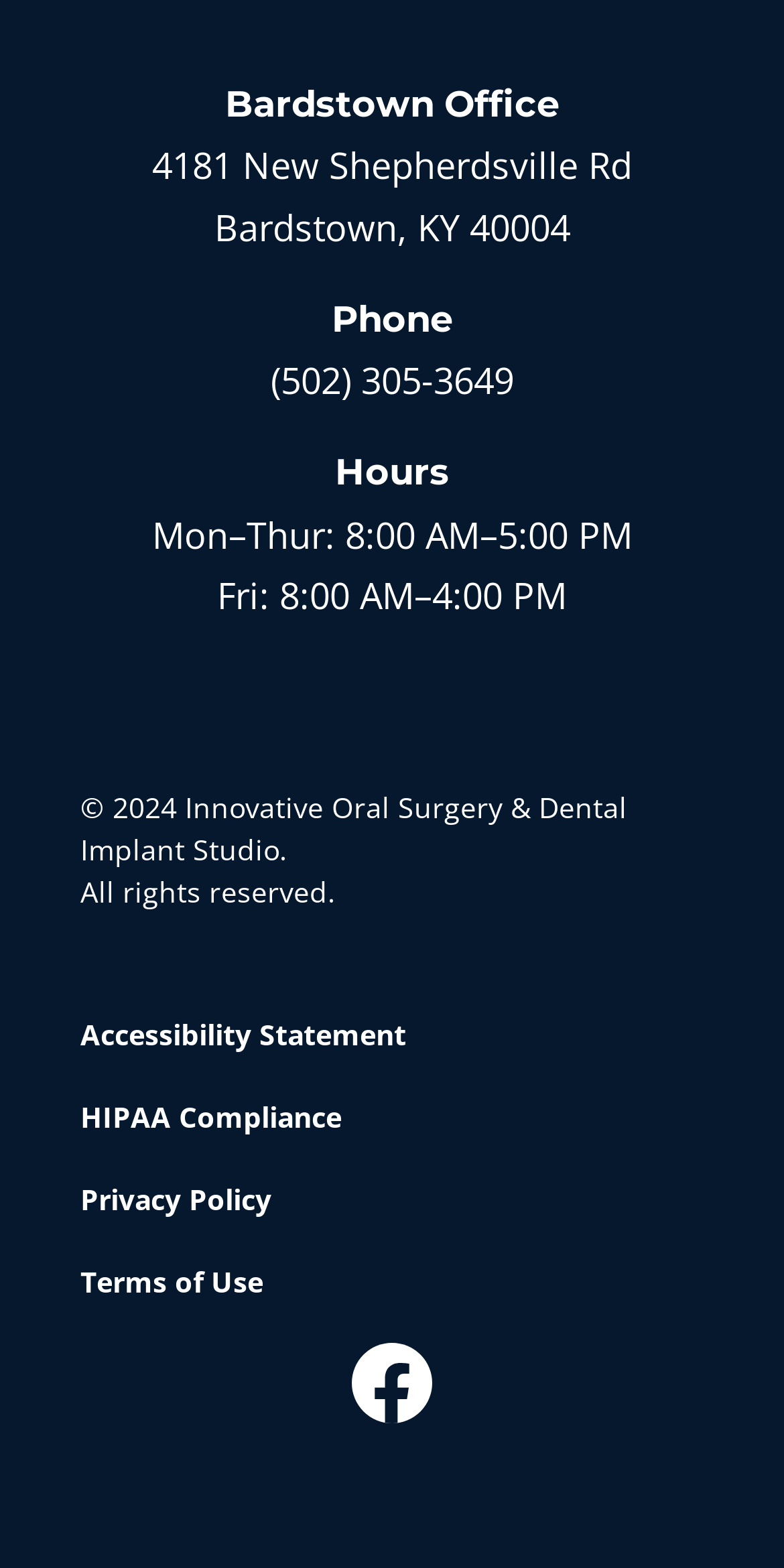Answer with a single word or phrase: 
What is the name of the studio?

Innovative Oral Surgery & Dental Implant Studio